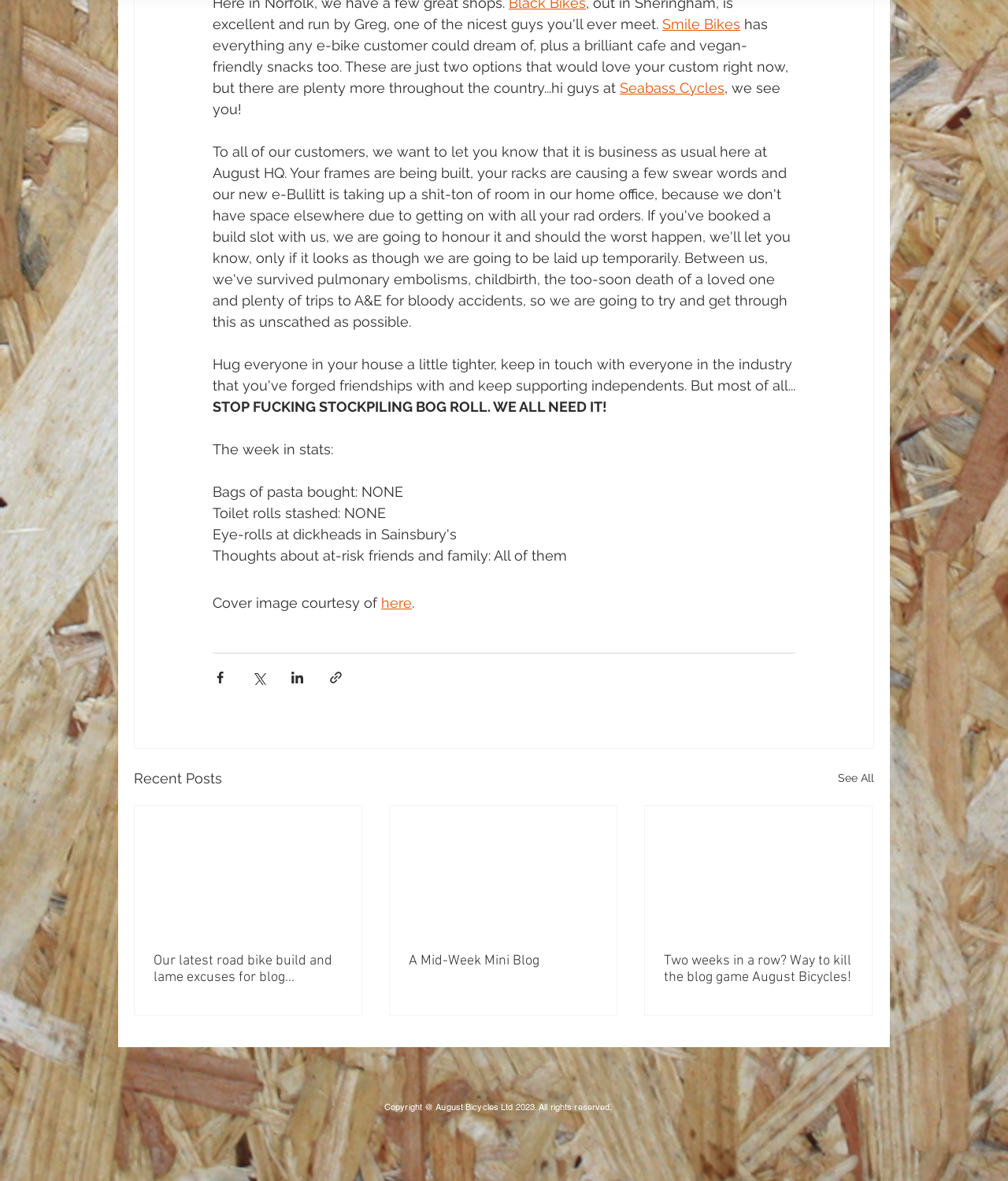Locate the bounding box coordinates of the clickable region to complete the following instruction: "Visit Seabass Cycles."

[0.615, 0.068, 0.719, 0.082]